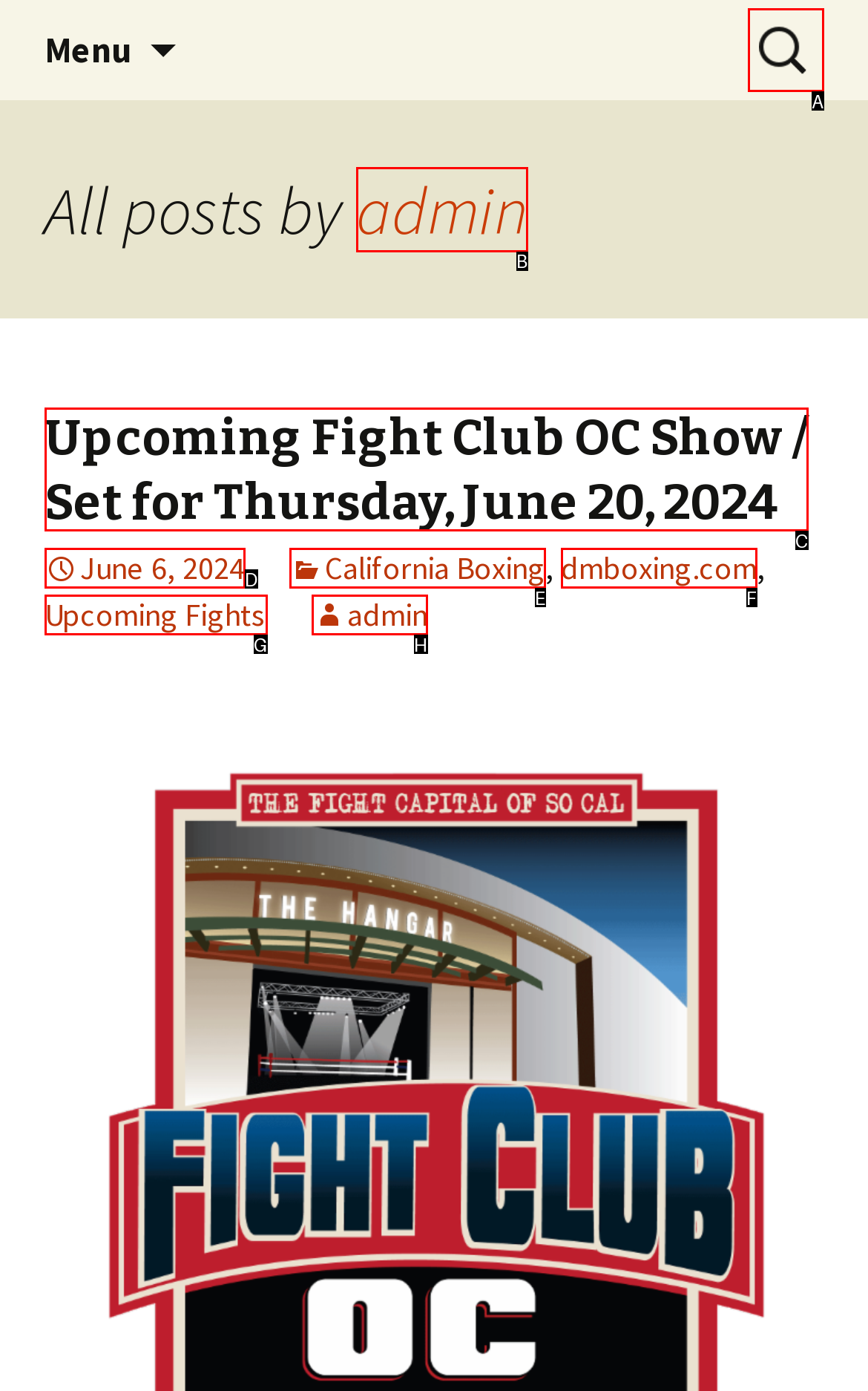Choose the correct UI element to click for this task: Search for something Answer using the letter from the given choices.

A